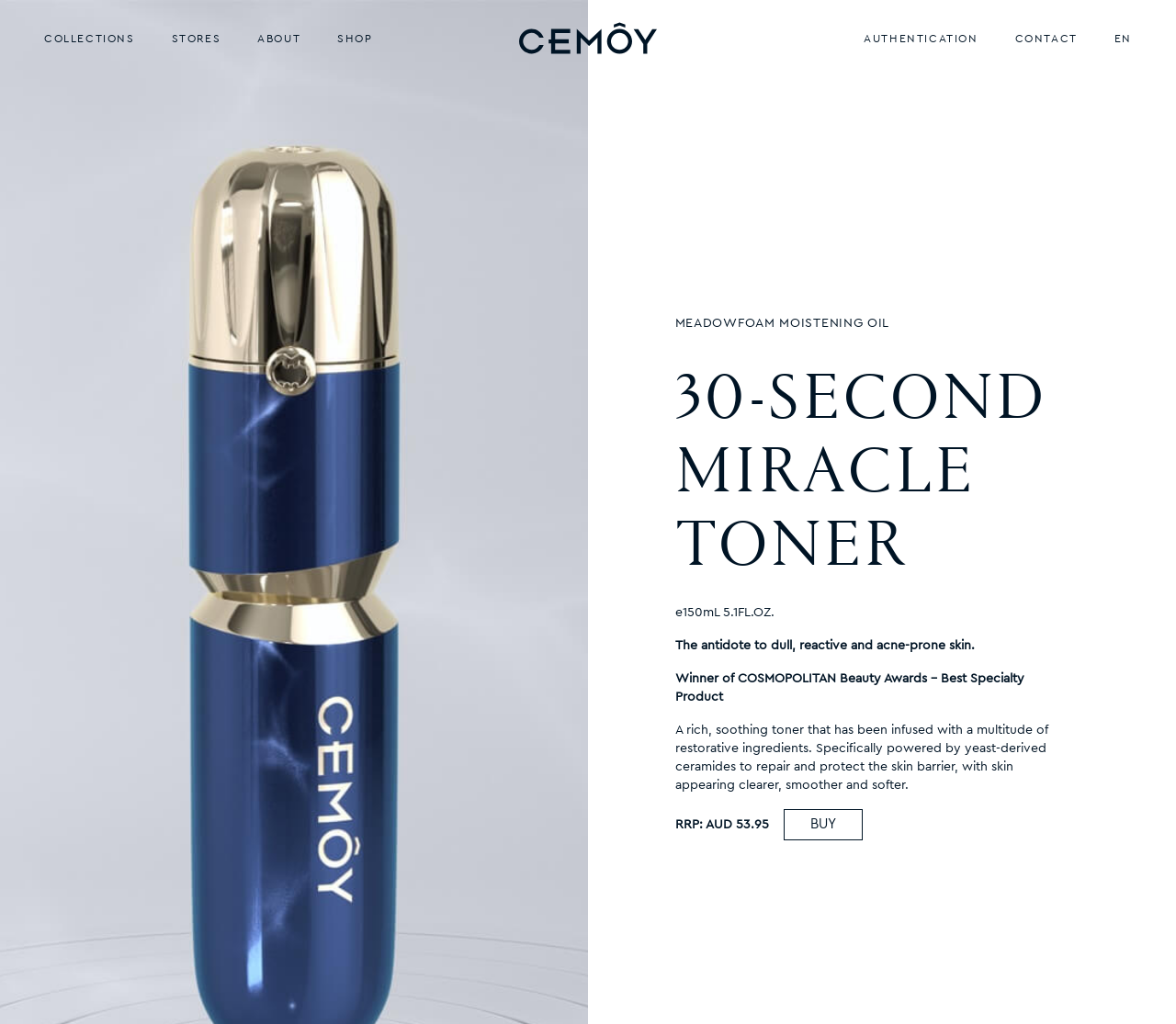What is the price of the product?
Answer the question in a detailed and comprehensive manner.

I found the price of the product by looking at the text 'RRP: AUD 53.95' which is displayed on the webpage.